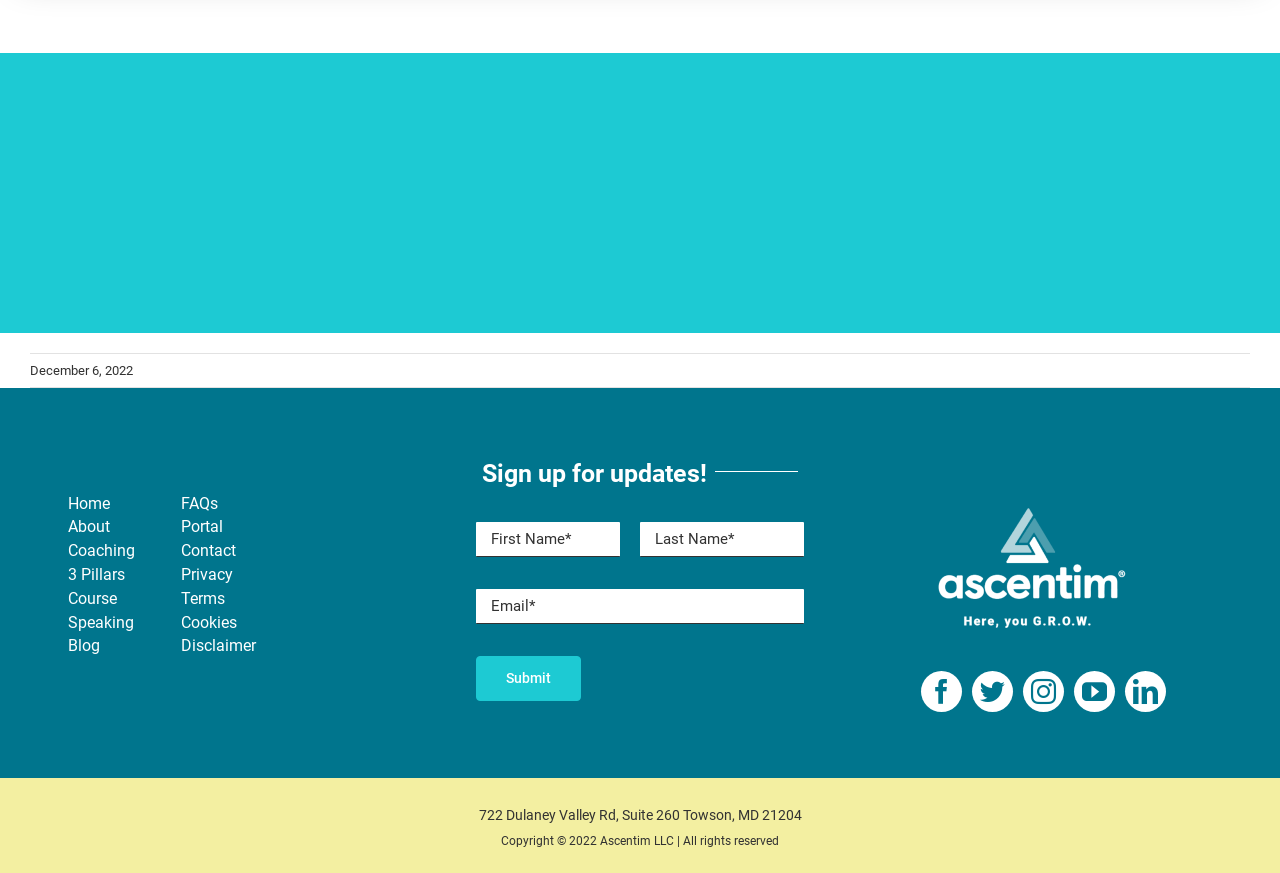Find the bounding box coordinates of the clickable area that will achieve the following instruction: "Follow Ascentim on Facebook".

[0.72, 0.768, 0.752, 0.815]